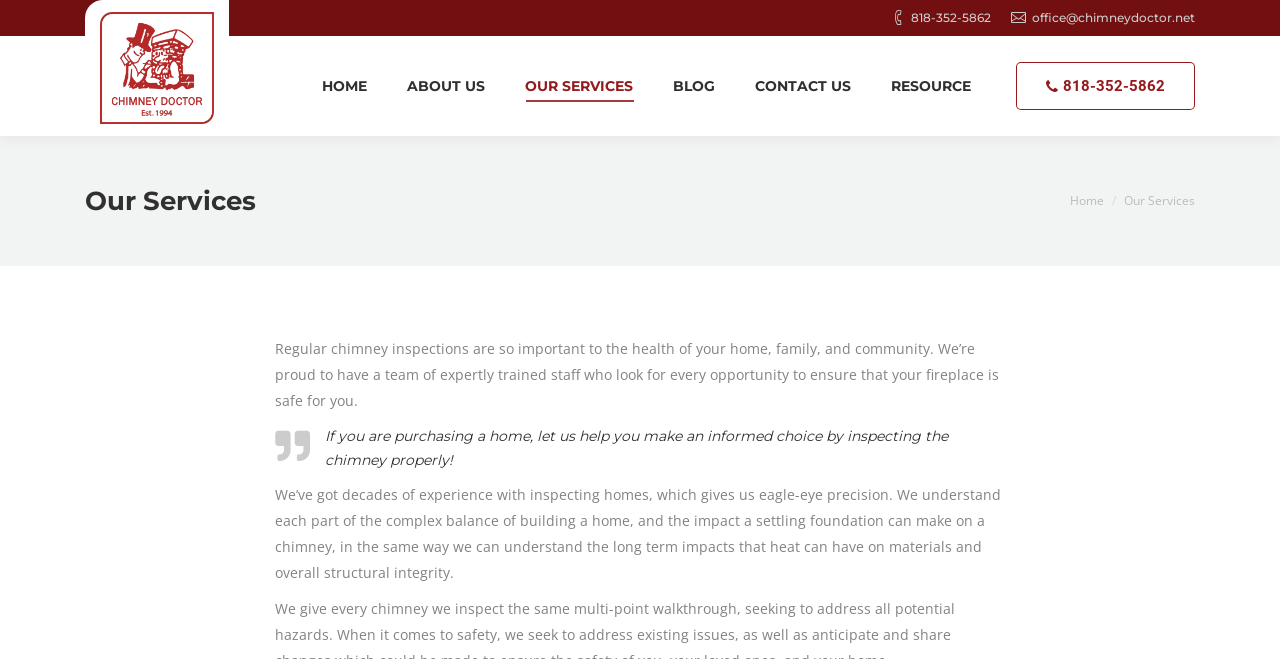Please identify the bounding box coordinates of the element I should click to complete this instruction: 'Call the office'. The coordinates should be given as four float numbers between 0 and 1, like this: [left, top, right, bottom].

[0.712, 0.015, 0.774, 0.038]